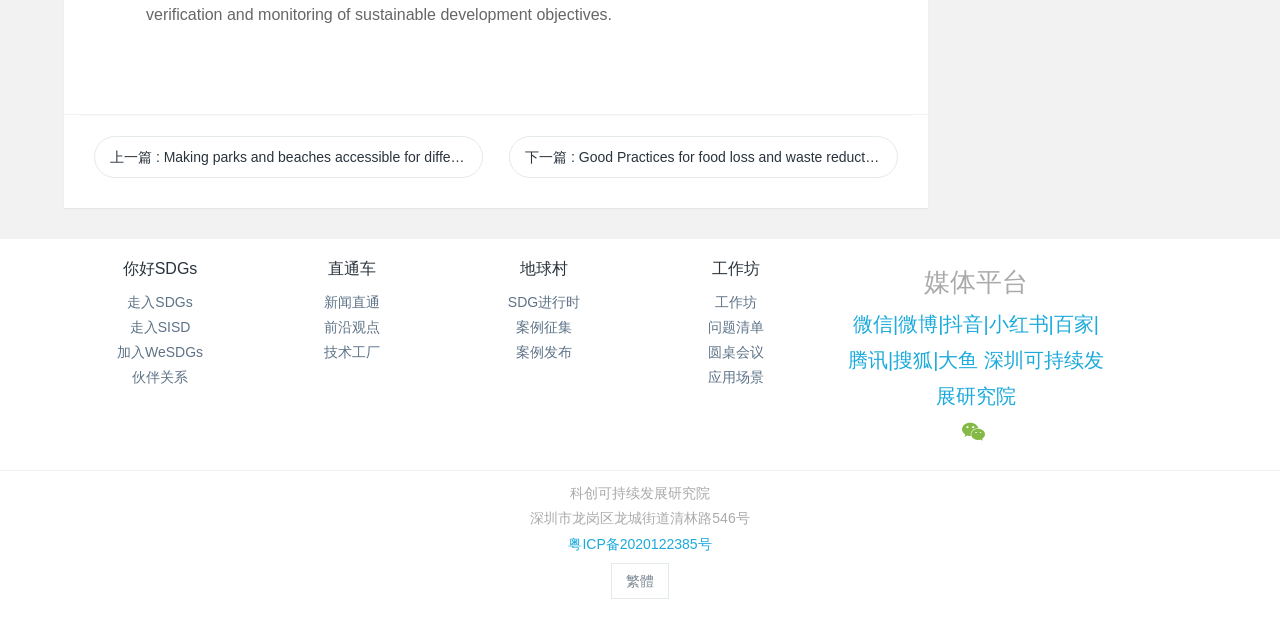Can you provide the bounding box coordinates for the element that should be clicked to implement the instruction: "learn about SDGs"?

[0.096, 0.414, 0.154, 0.441]